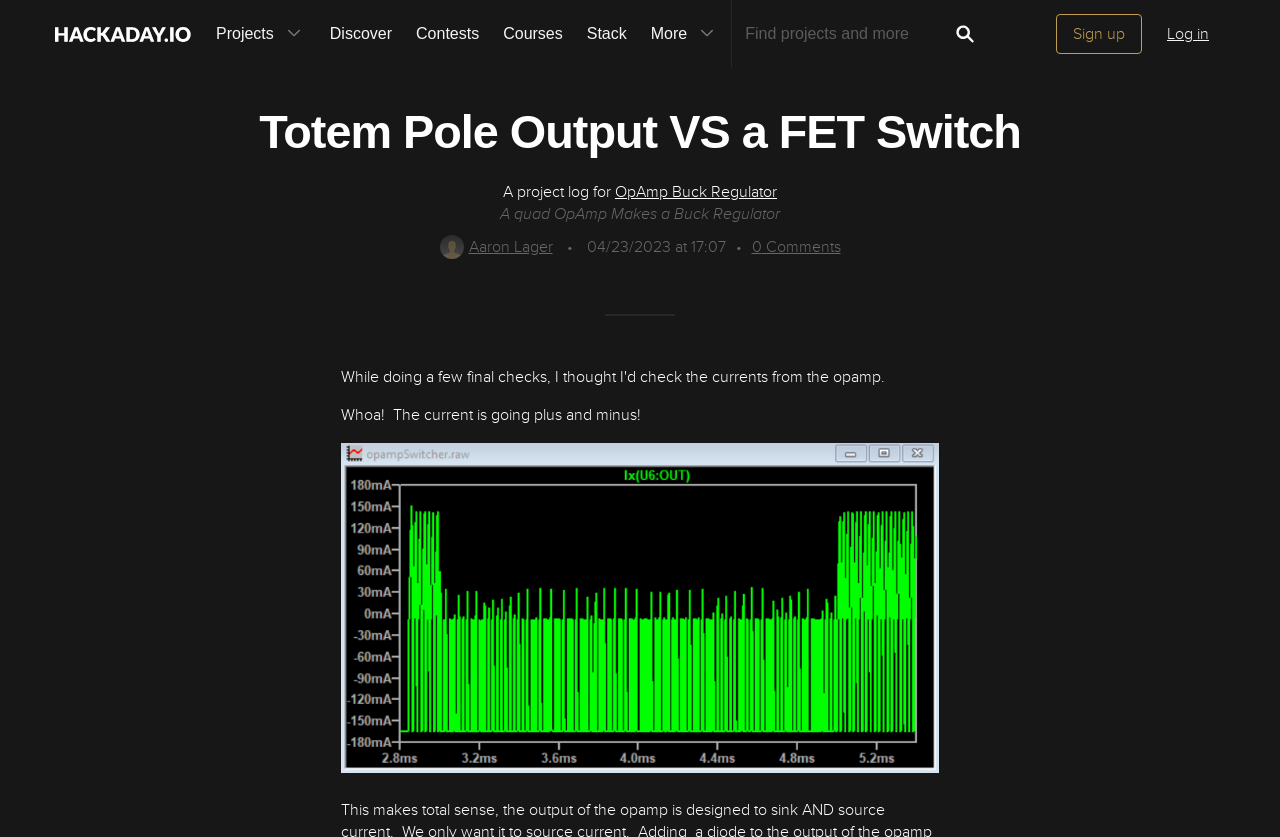Show the bounding box coordinates for the HTML element described as: "title="Hackaday.io"".

[0.033, 0.0, 0.159, 0.081]